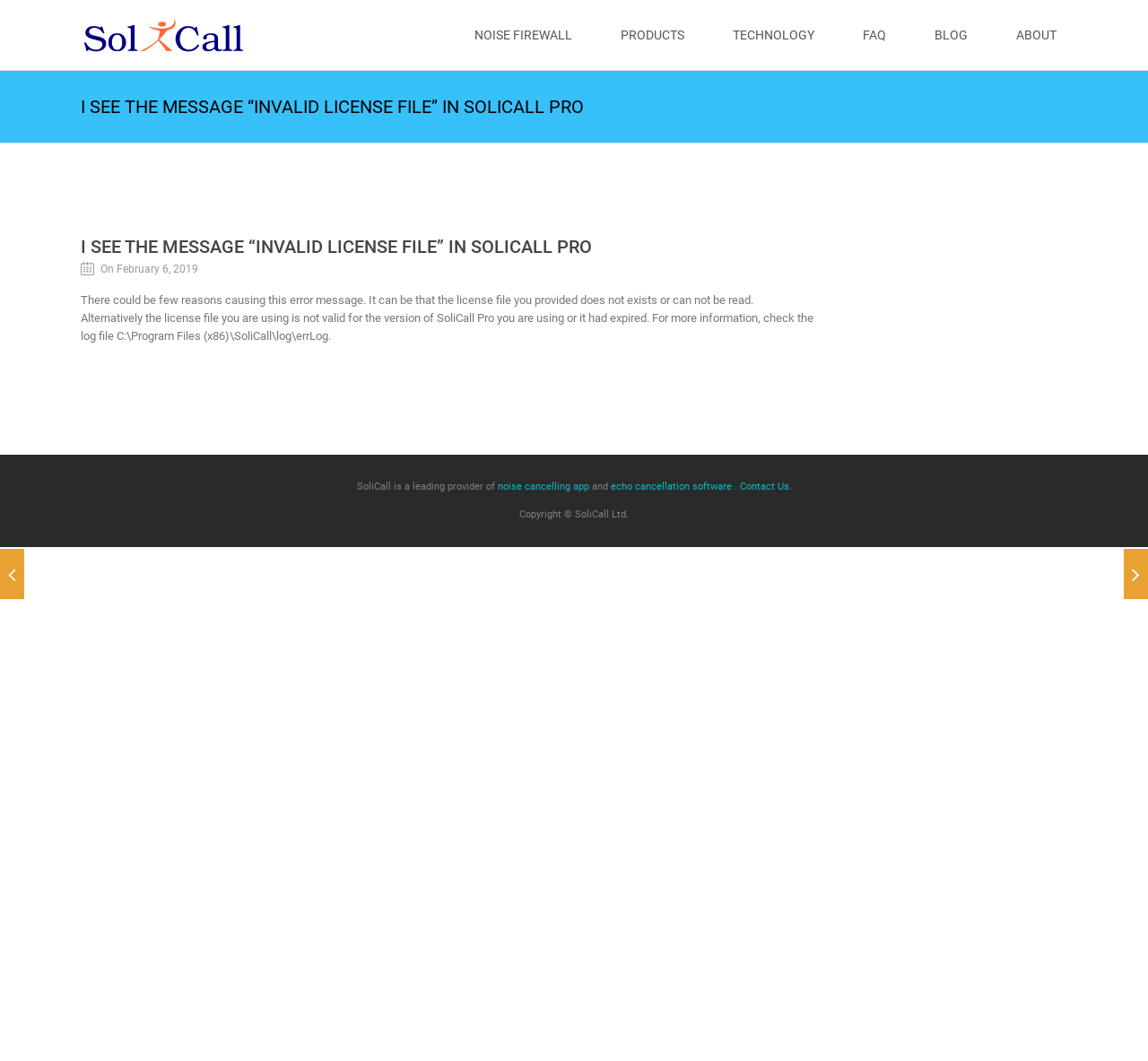Illustrate the webpage's structure and main components comprehensively.

The webpage is about troubleshooting the "Invalid License File" error message in SoliCall Pro. At the top, there is a navigation menu with links to "NOISE FIREWALL", "PRODUCTS", "TECHNOLOGY", "FAQ", "BLOG", and "ABOUT". Below the navigation menu, there is a heading that repeats the title of the webpage.

The main content of the webpage is an article that explains the possible reasons for the "Invalid License File" error message. The article starts with a heading that is identical to the title of the webpage. Below the heading, there is a paragraph of text that explains that the error message could be caused by a missing or unreadable license file, an invalid license file for the current version of SoliCall Pro, or an expired license file. The paragraph also suggests checking the log file for more information.

To the left of the article, there are two links to related troubleshooting topics: "Recording calls using SoliCall Pro for debug purpose" and "I got the message 'Another instance of SoliCall Pro is already running'. Why?".

At the bottom of the webpage, there is a section with information about SoliCall, including a brief description of the company as a leading provider of noise cancelling app and echo cancellation software. There is also a link to "Contact Us" and a copyright notice.